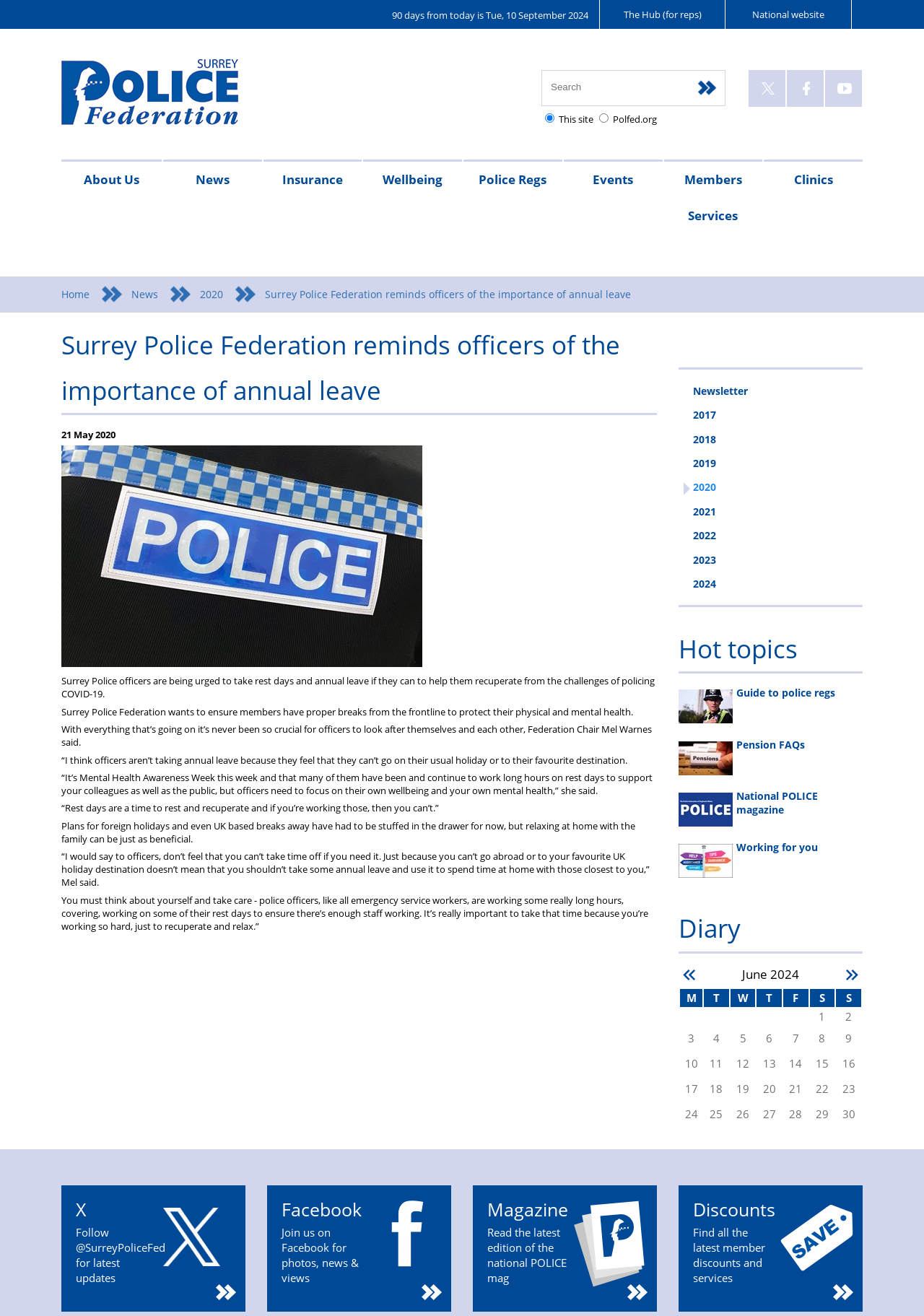Find and indicate the bounding box coordinates of the region you should select to follow the given instruction: "Visit the National website".

[0.785, 0.0, 0.922, 0.022]